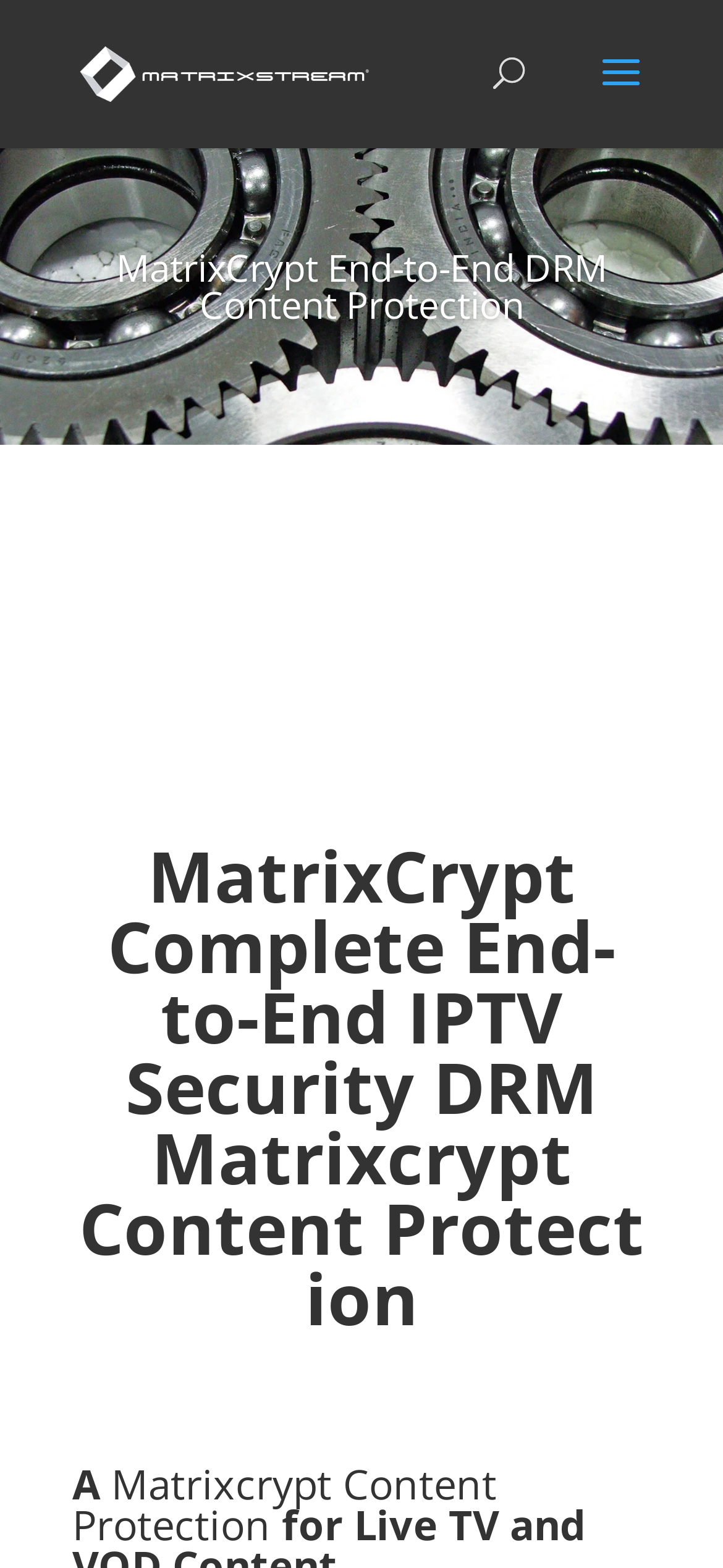What is the main purpose of MatrixCrypt?
Using the details from the image, give an elaborate explanation to answer the question.

Based on the webpage structure and content, I understand that MatrixCrypt is a content protection system, and its main purpose is to protect IPTV content from piracy and theft.